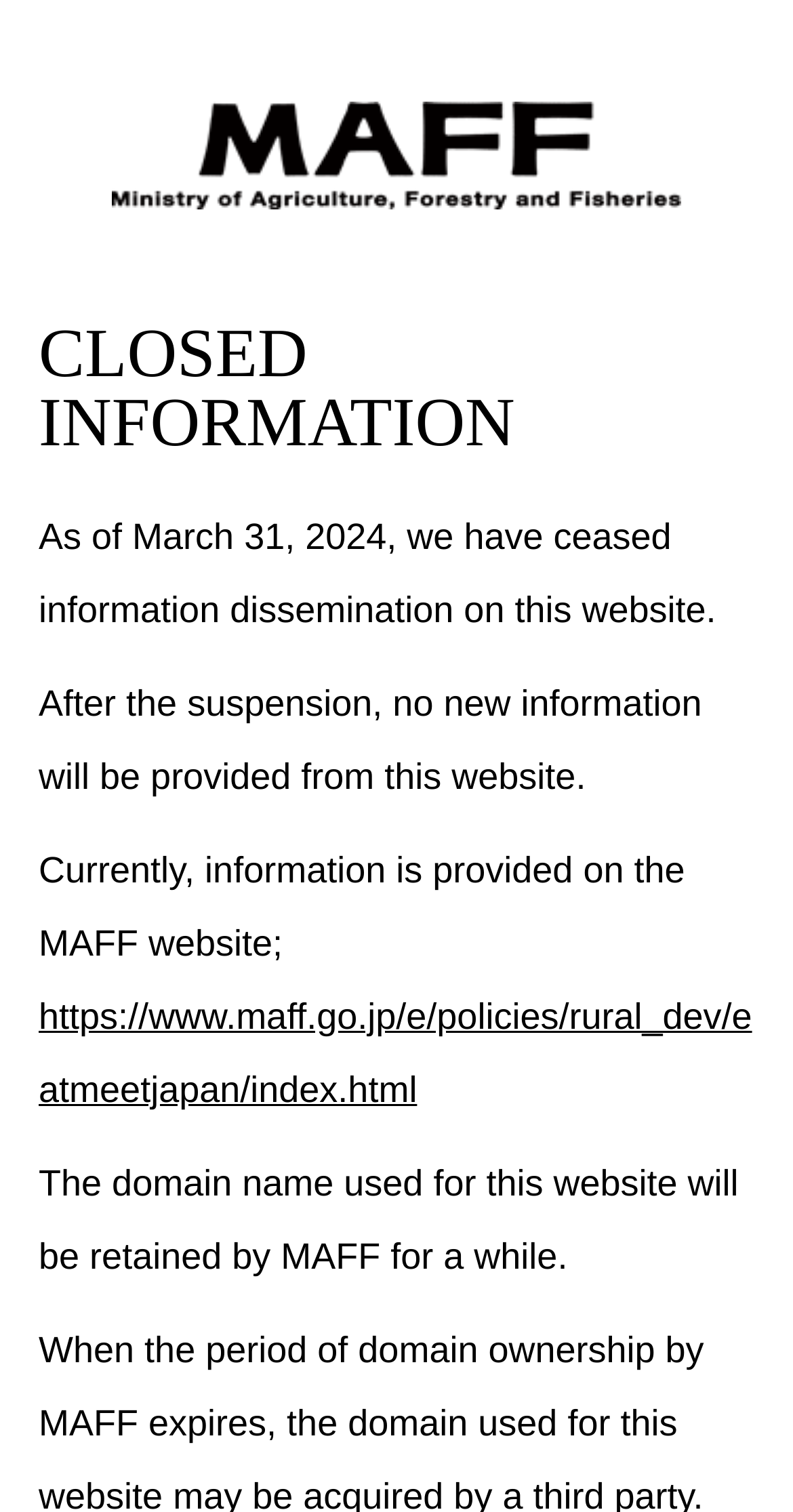Where can users find information after the suspension of this website?
Based on the image, respond with a single word or phrase.

MAFF website